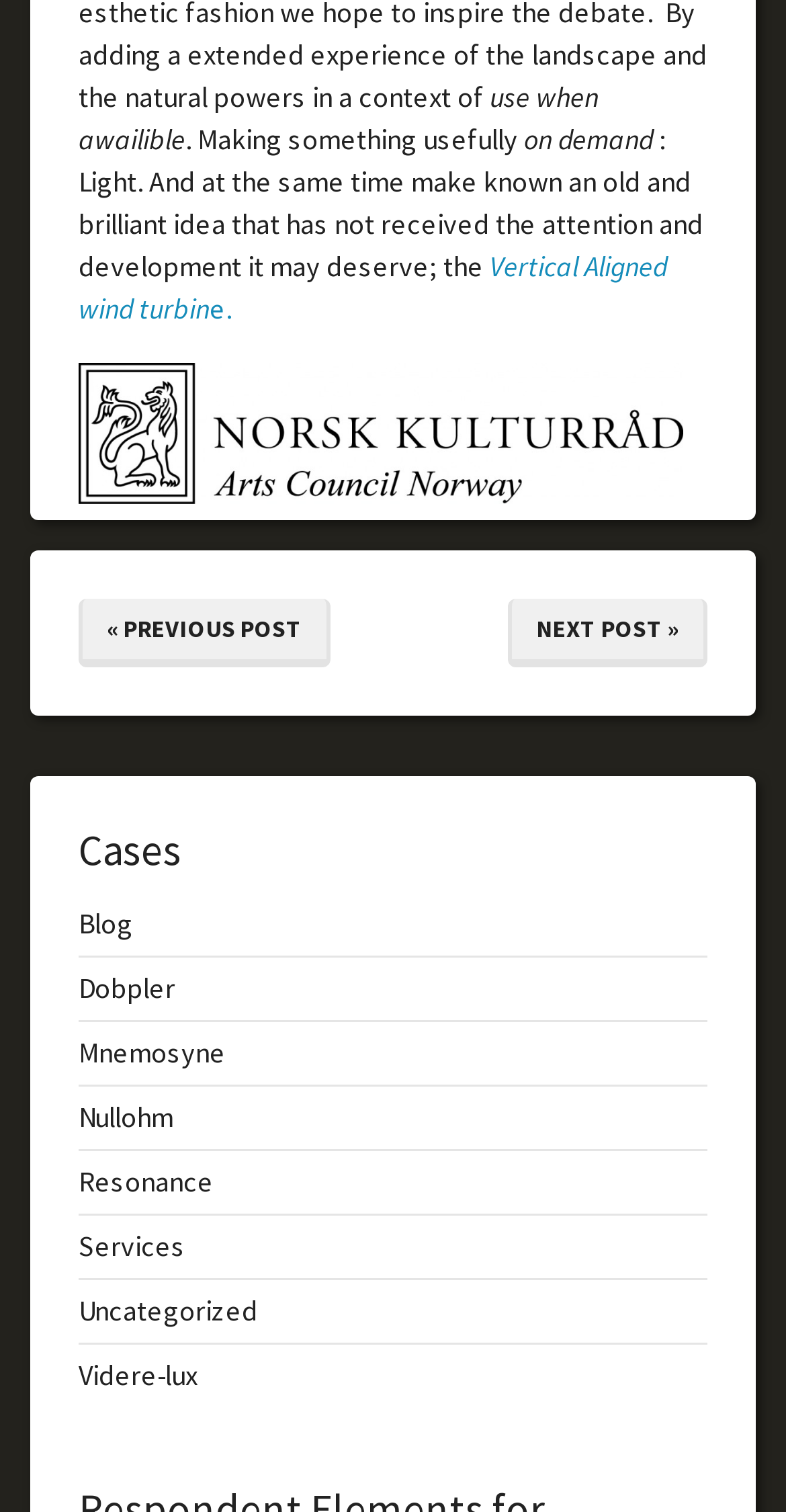What is the previous post?
Please use the image to provide a one-word or short phrase answer.

« PREVIOUS POST